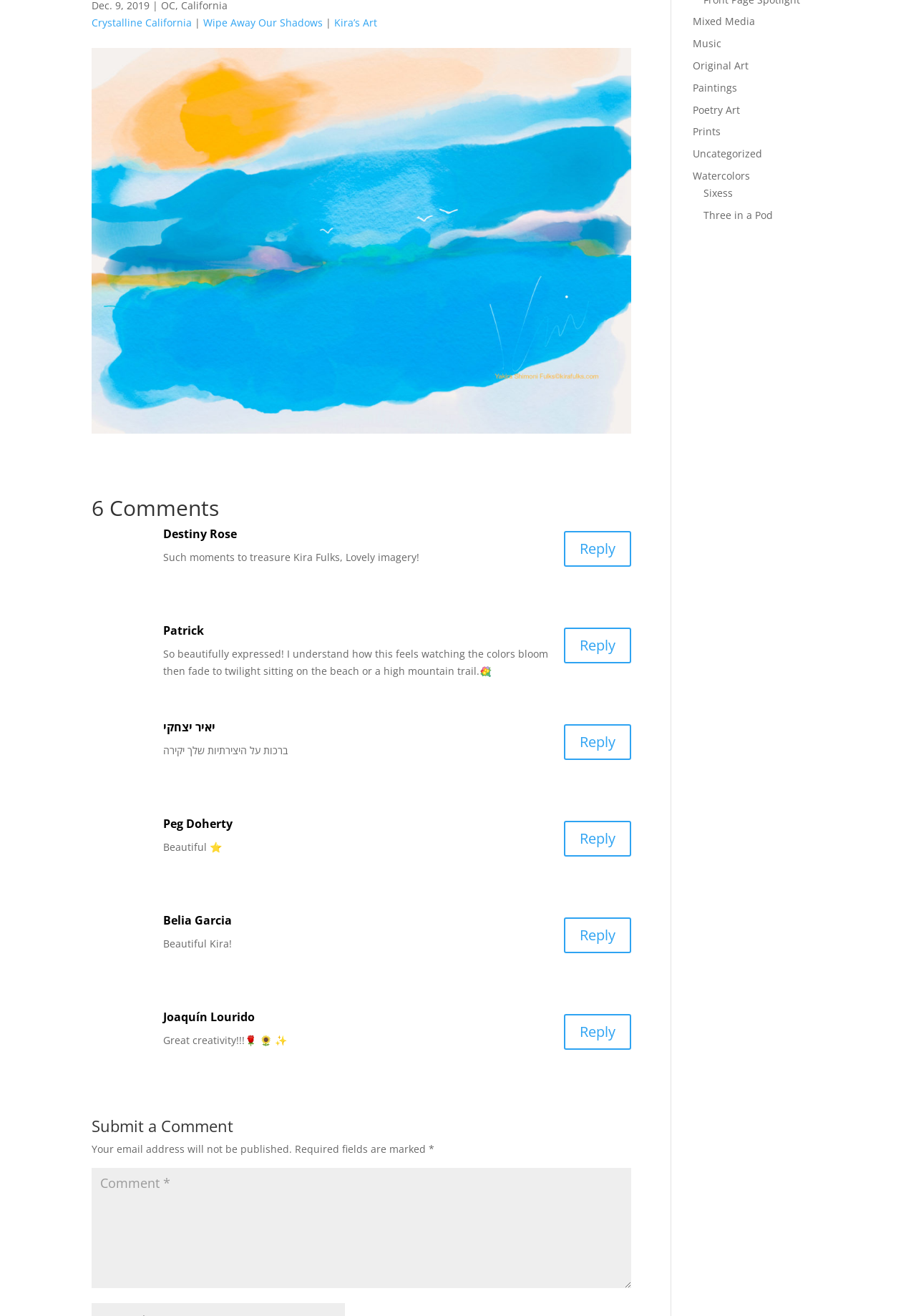Find the bounding box of the UI element described as follows: "Reply".

[0.616, 0.477, 0.689, 0.504]